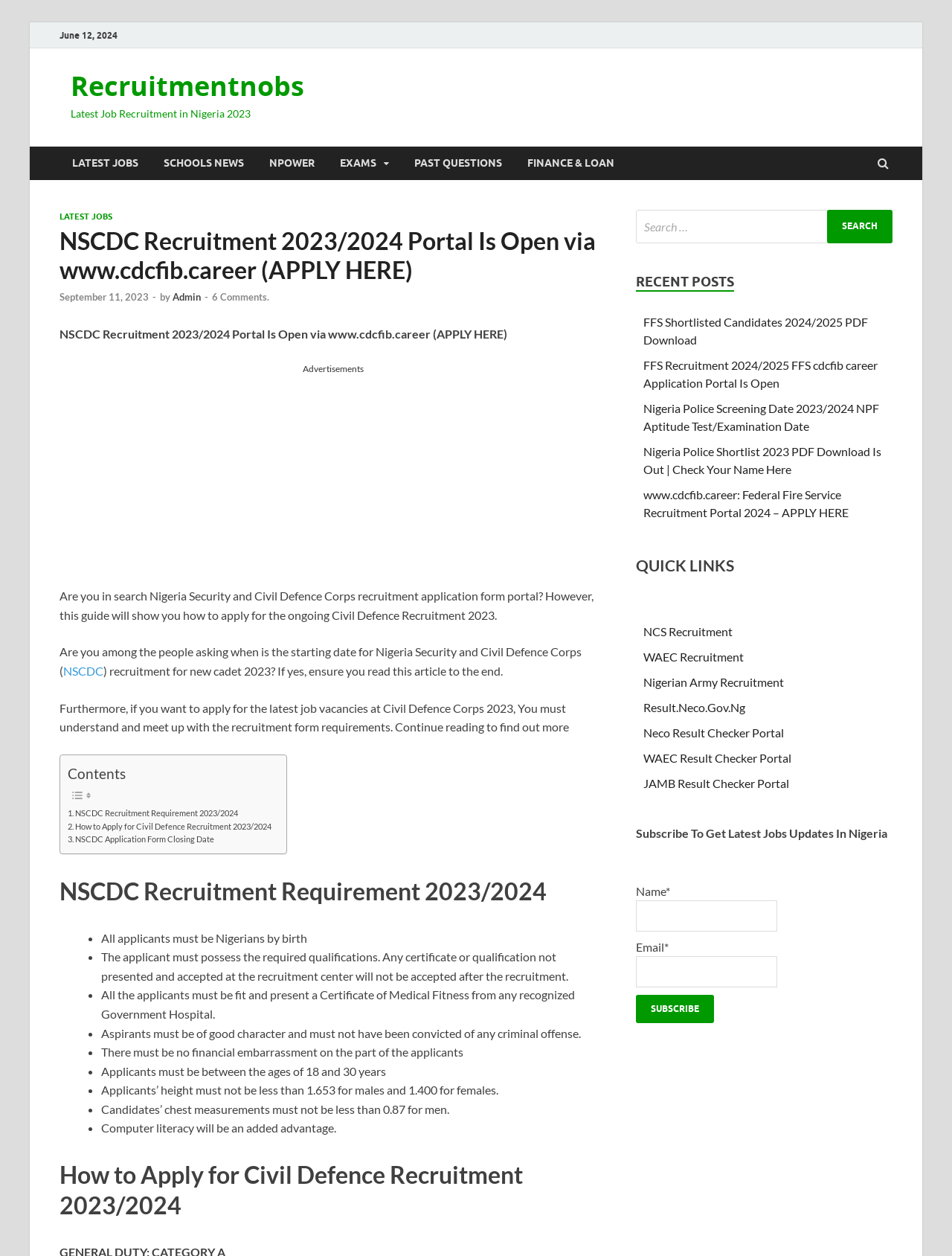Using the element description: "NSCDC Application Form Closing Date", determine the bounding box coordinates. The coordinates should be in the format [left, top, right, bottom], with values between 0 and 1.

[0.071, 0.663, 0.225, 0.674]